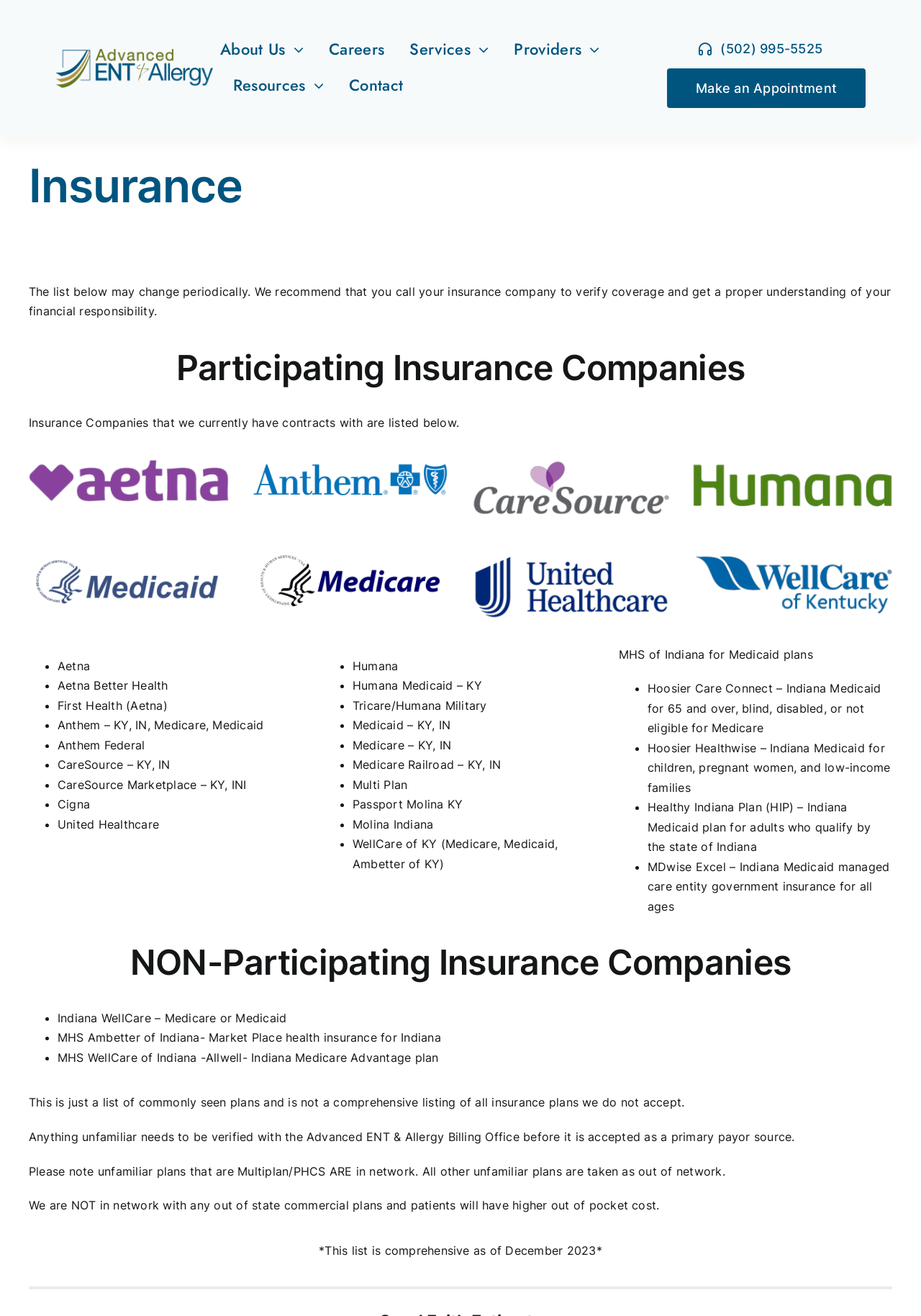Pinpoint the bounding box coordinates of the element that must be clicked to accomplish the following instruction: "Click the 'About Us' link". The coordinates should be in the format of four float numbers between 0 and 1, i.e., [left, top, right, bottom].

[0.239, 0.025, 0.33, 0.052]